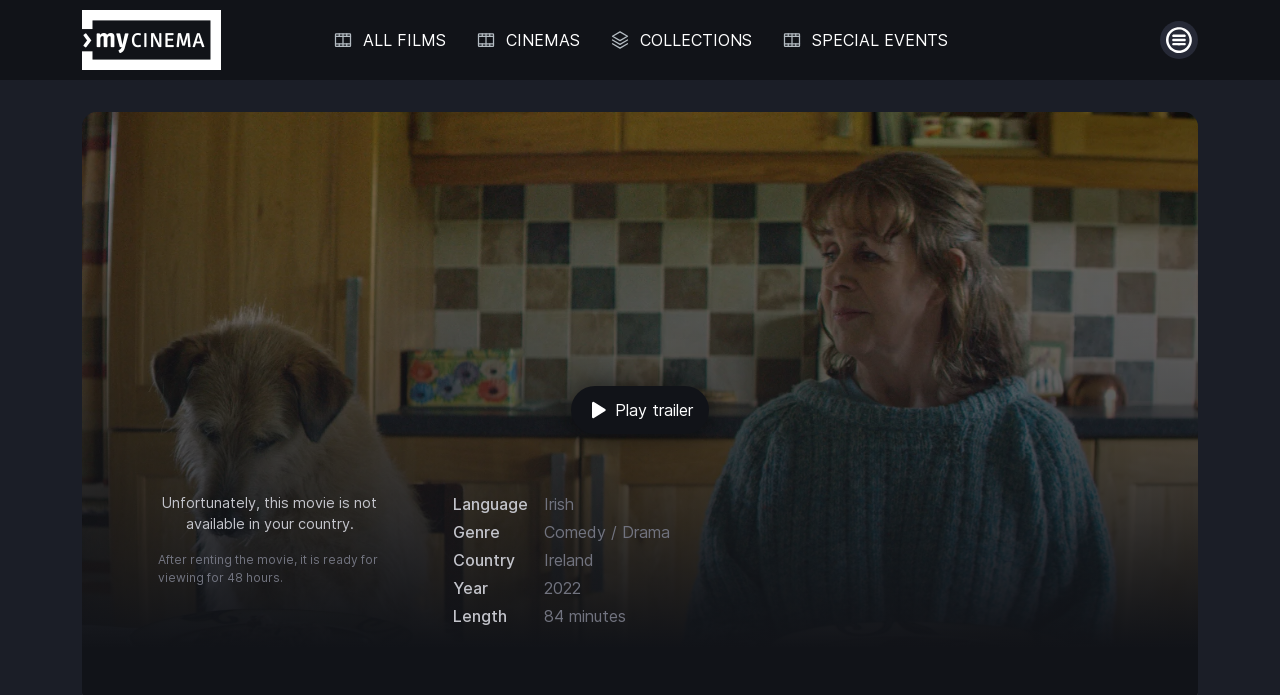Use a single word or phrase to answer this question: 
How long is the movie?

84 minutes